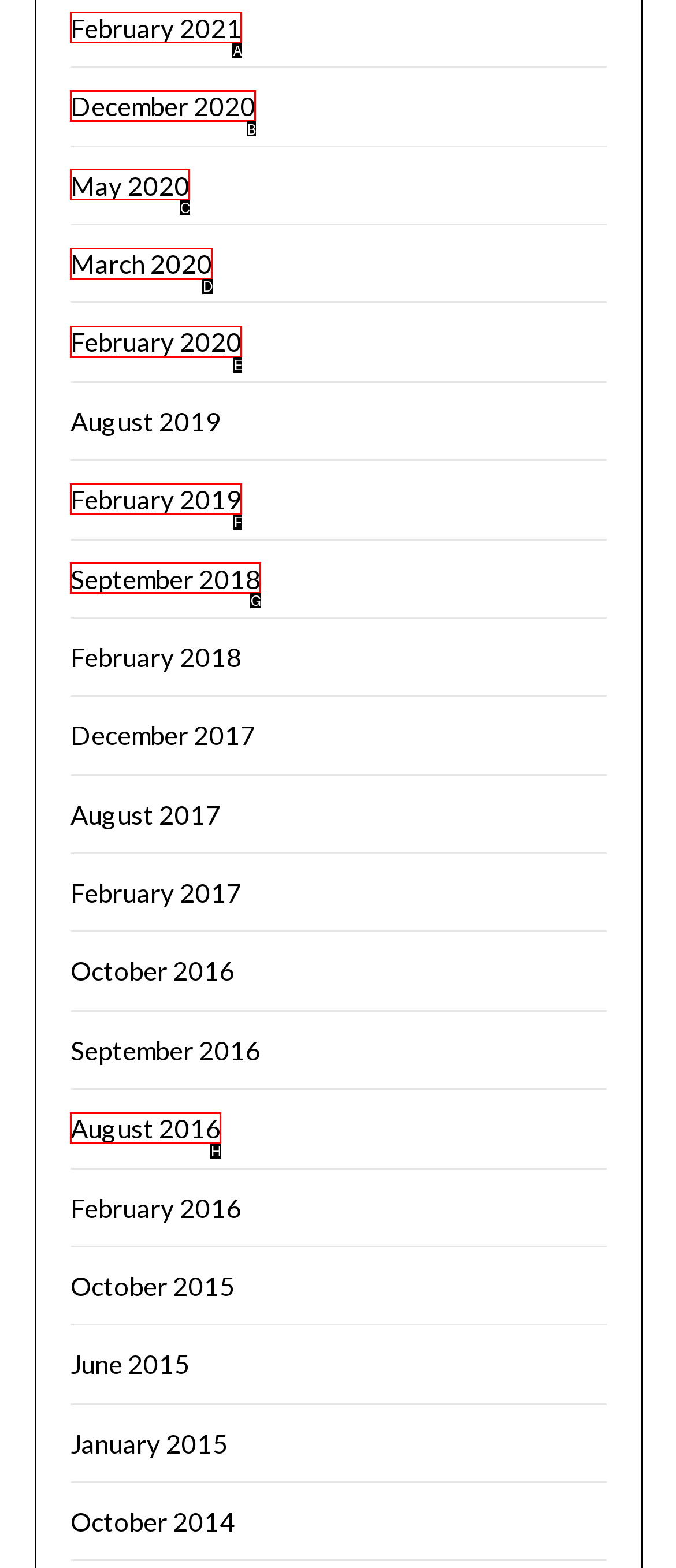Identify the HTML element that should be clicked to accomplish the task: check February 2020
Provide the option's letter from the given choices.

E